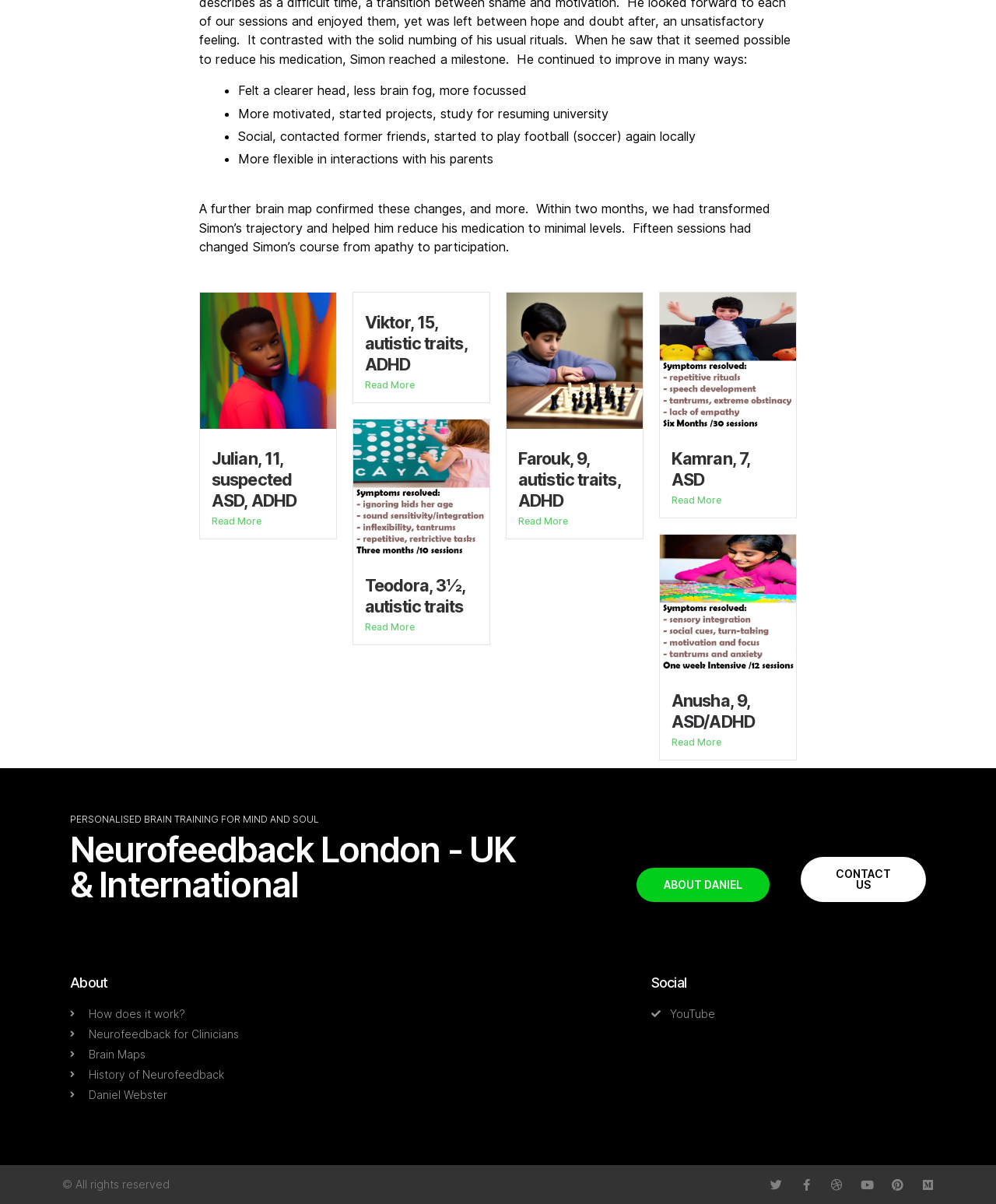Find the bounding box coordinates of the area to click in order to follow the instruction: "Learn more about Julian's case".

[0.212, 0.428, 0.326, 0.438]